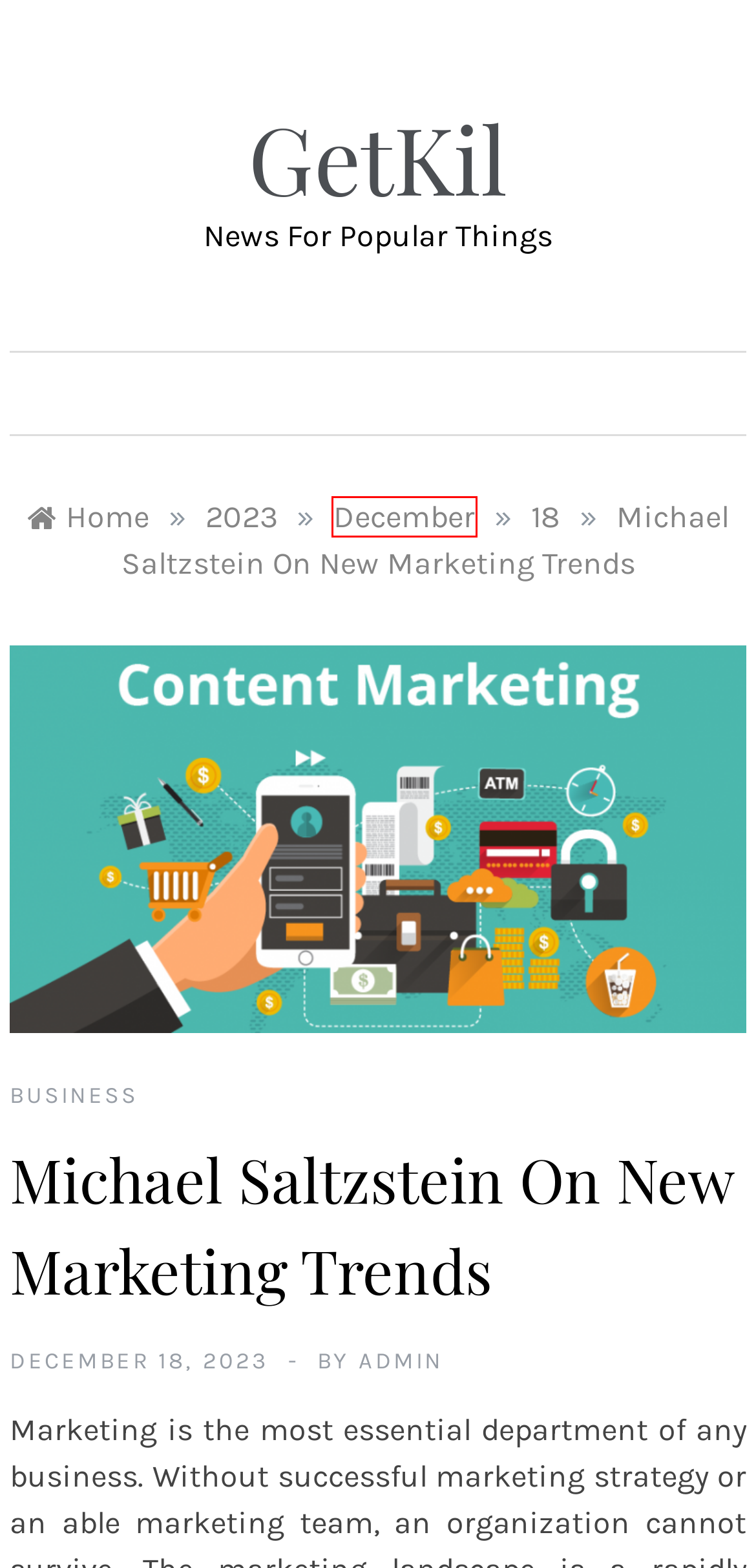Given a webpage screenshot with a UI element marked by a red bounding box, choose the description that best corresponds to the new webpage that will appear after clicking the element. The candidates are:
A. Own the Glory: Your Complete Guide to Buying a Replica 2021 Notre Dame Championship Ring
B. admin - GetKil
C. Business - GetKil
D. 2023 - GetKil
E. GetKil - News For Popular Things
F. Navigating the Legal Maze: How to Find the Right Car Accident Attorney
G. How can you win at online blackjack in 82Lottery? - GetKil
H. December, 2023 - GetKil

H